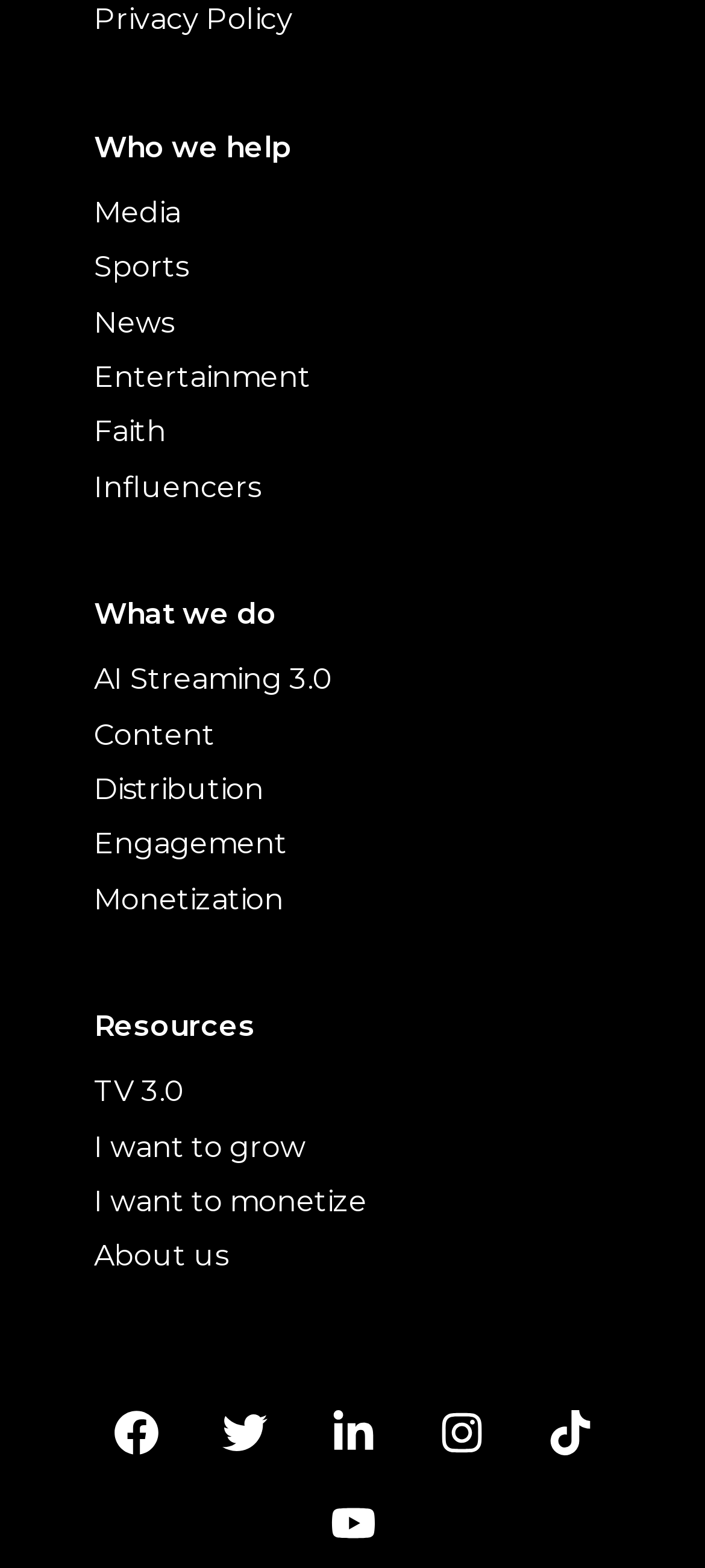Locate the bounding box coordinates of the clickable region necessary to complete the following instruction: "Explore I want to grow". Provide the coordinates in the format of four float numbers between 0 and 1, i.e., [left, top, right, bottom].

[0.133, 0.72, 0.433, 0.742]